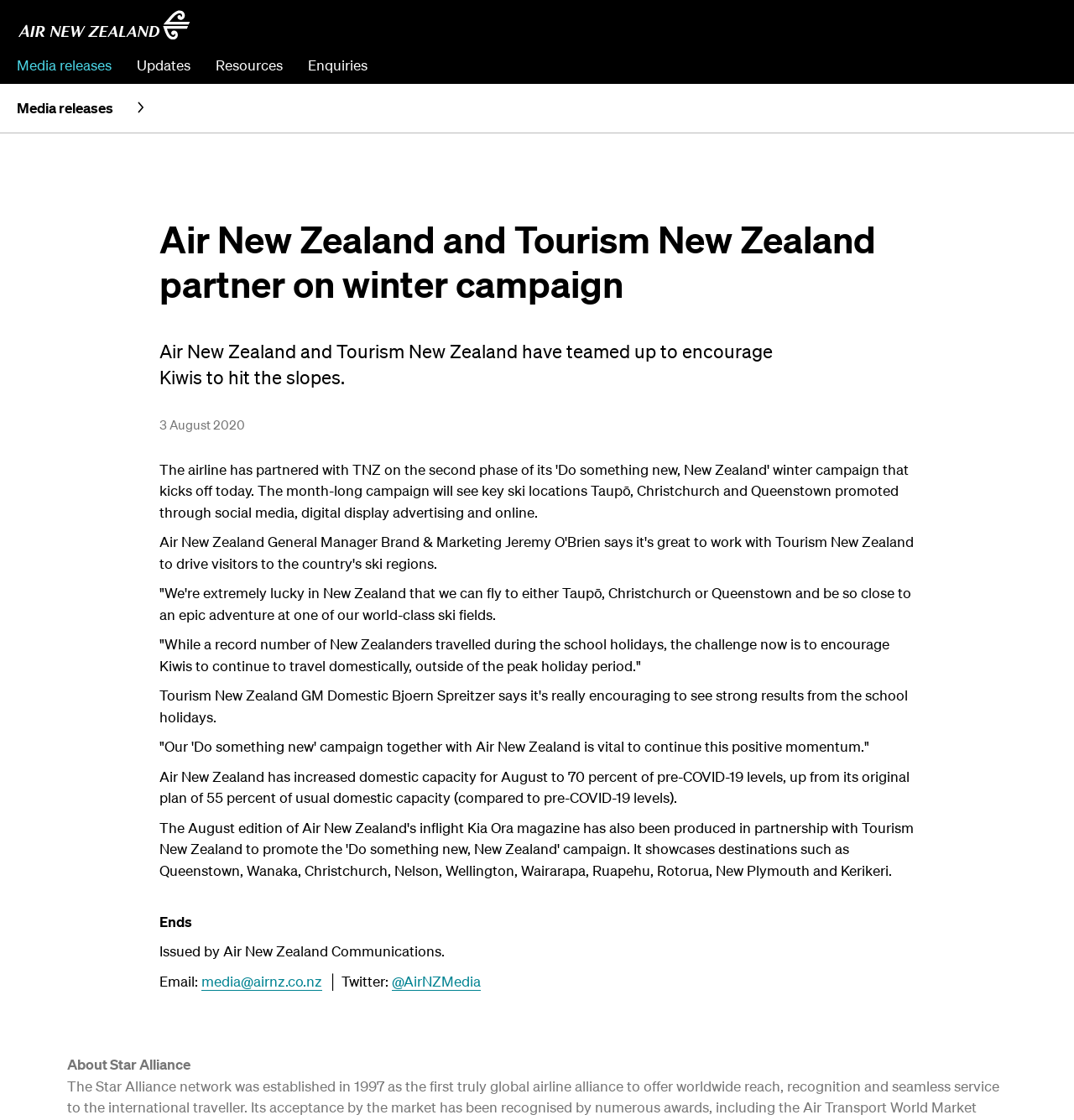Provide a single word or phrase to answer the given question: 
Who issued the media release?

Air New Zealand Communications